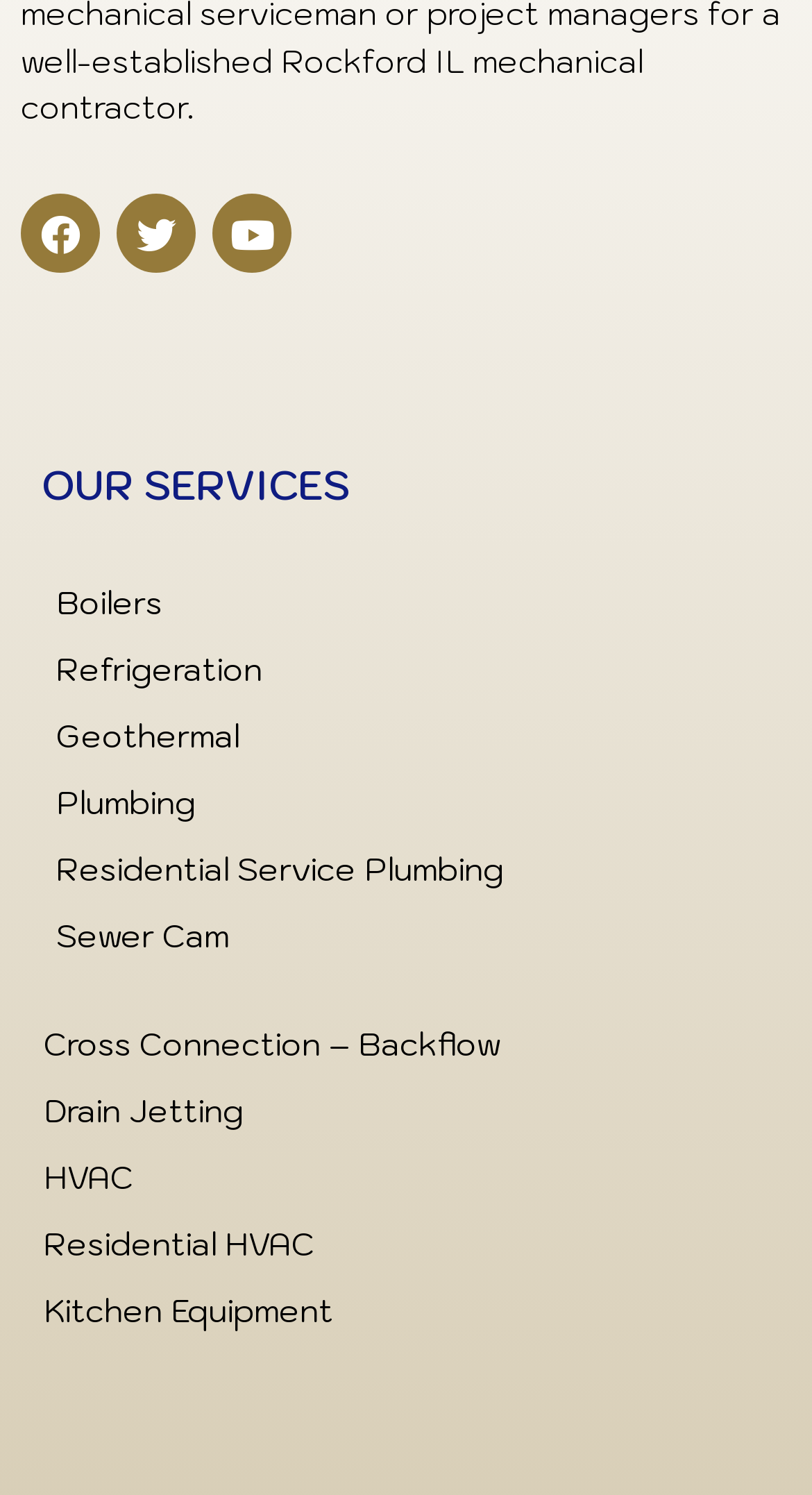Specify the bounding box coordinates for the region that must be clicked to perform the given instruction: "Check out Residential HVAC services".

[0.051, 0.811, 0.949, 0.856]